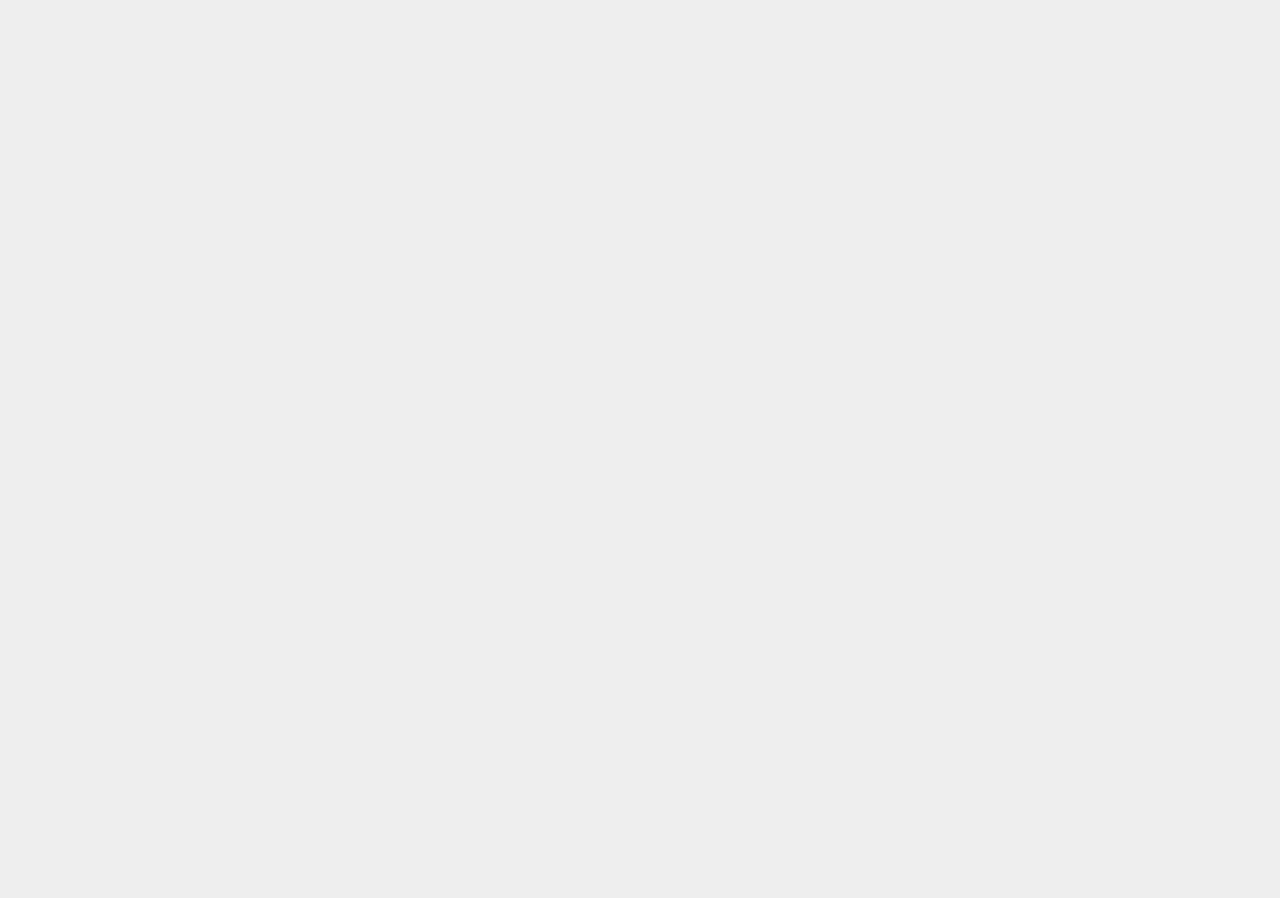Please identify the bounding box coordinates of the region to click in order to complete the task: "Open the 'Dashcam is LIVE' link". The coordinates must be four float numbers between 0 and 1, specified as [left, top, right, bottom].

[0.411, 0.01, 0.589, 0.029]